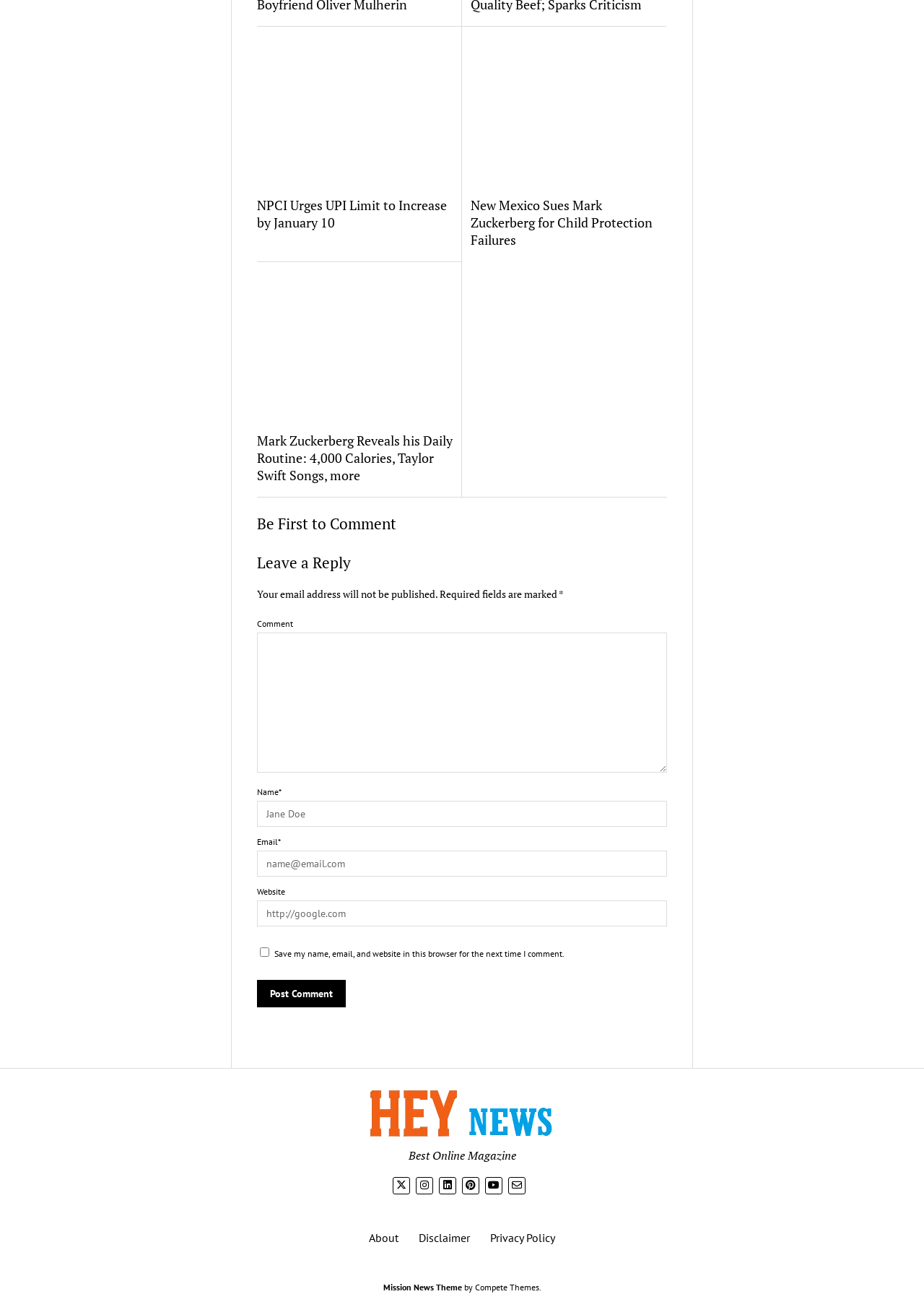Please specify the bounding box coordinates in the format (top-left x, top-left y, bottom-right x, bottom-right y), with all values as floating point numbers between 0 and 1. Identify the bounding box of the UI element described by: Privacy Policy

[0.53, 0.941, 0.601, 0.952]